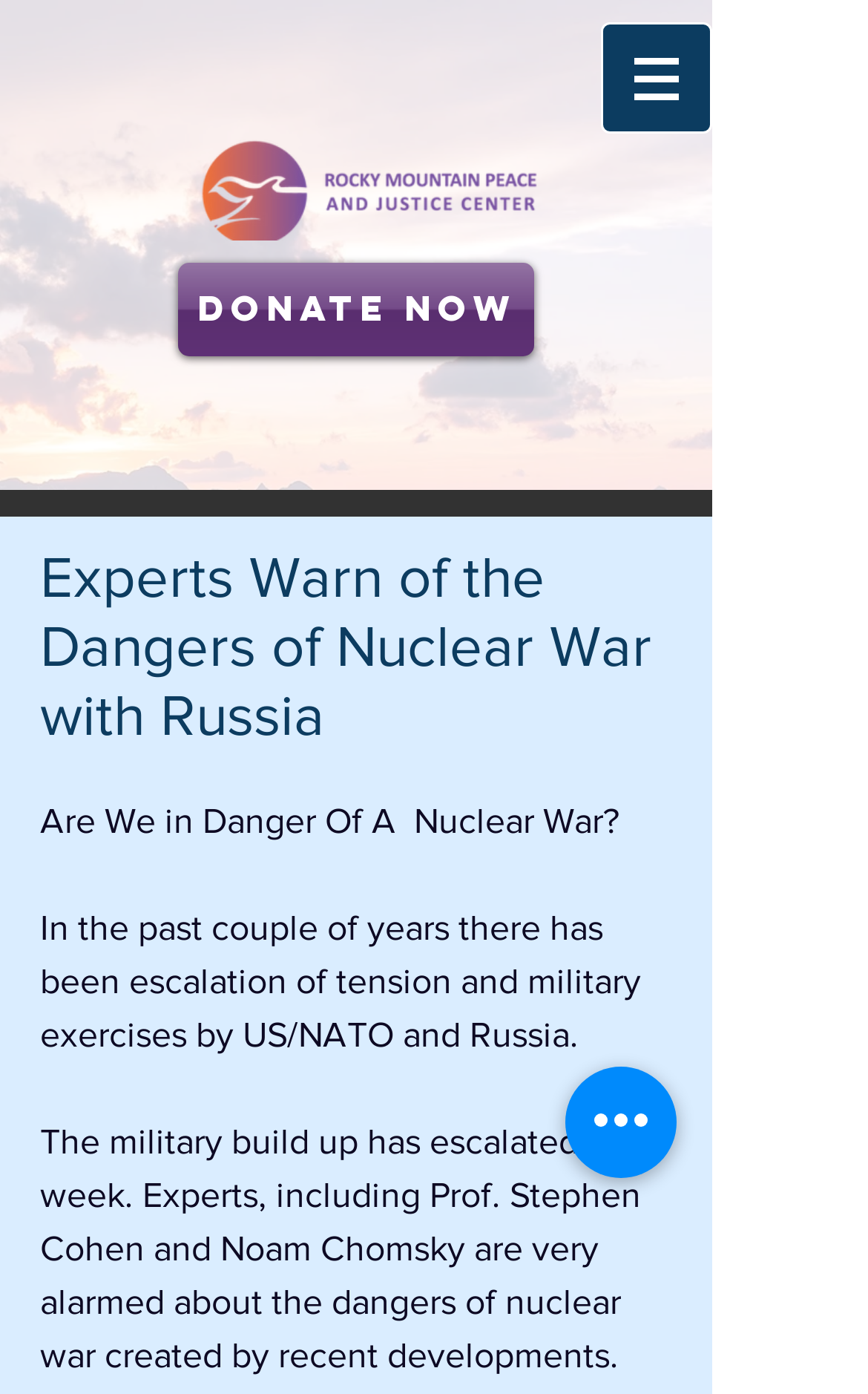Create an elaborate caption for the webpage.

The webpage appears to be an article or blog post discussing the dangers of nuclear war with Russia. At the top of the page, there is a navigation menu labeled "Site" with a button that has a popup menu. To the left of the navigation menu, there is an image associated with the Rocky Mountain Peace and Justice Center.

Below the navigation menu, there is a prominent heading that reads "Experts Warn of the Dangers of Nuclear War with Russia". Underneath this heading, there are three paragraphs of text. The first paragraph asks the question "Are We in Danger Of A Nuclear War?" The second paragraph discusses the escalation of tension and military exercises between the US/NATO and Russia over the past couple of years. The third paragraph mentions the recent military buildup and quotes experts, including Prof. Stephen Cohen and Noam Chomsky, who are alarmed about the dangers of nuclear war.

To the right of the navigation menu, there is a "Donate Now" link. At the bottom of the page, there is a button labeled "Quick actions". There are no other notable UI elements or images on the page besides the ones mentioned.